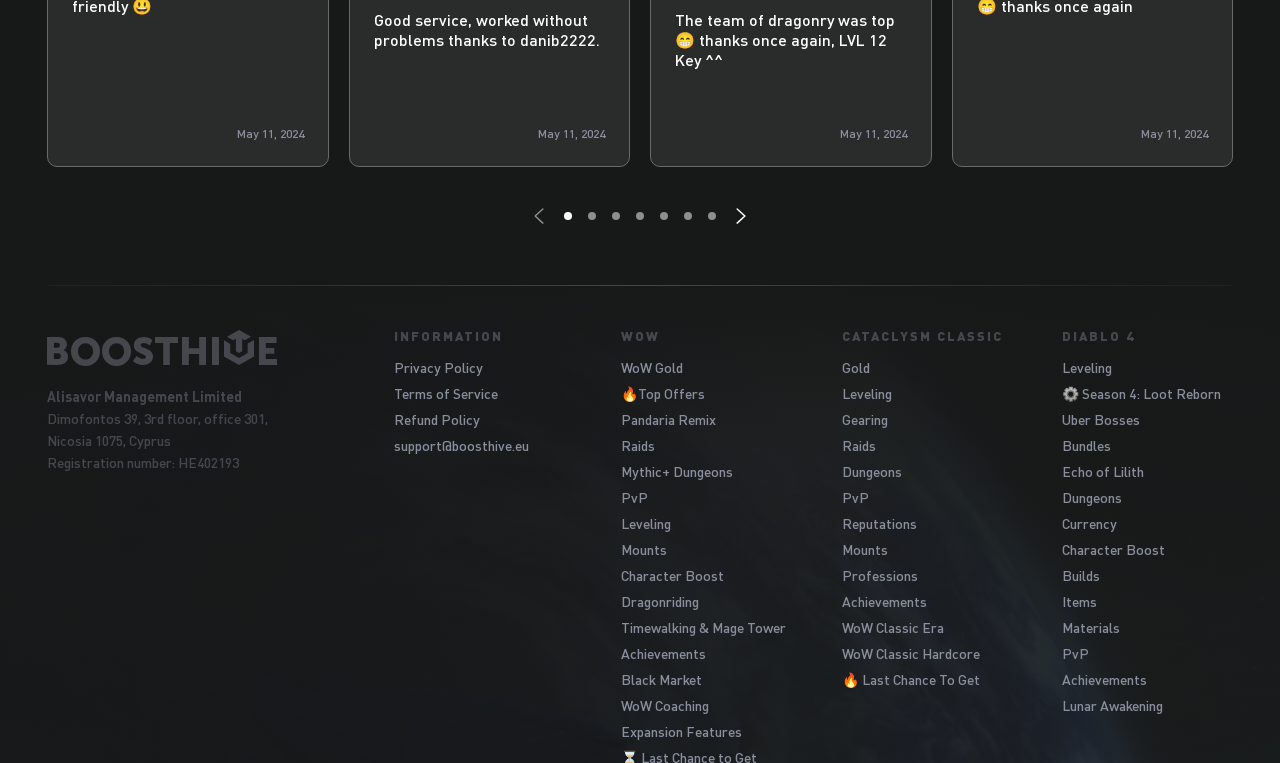Please specify the bounding box coordinates of the element that should be clicked to execute the given instruction: 'Click the 'Character Boost' link'. Ensure the coordinates are four float numbers between 0 and 1, expressed as [left, top, right, bottom].

[0.83, 0.706, 0.963, 0.735]